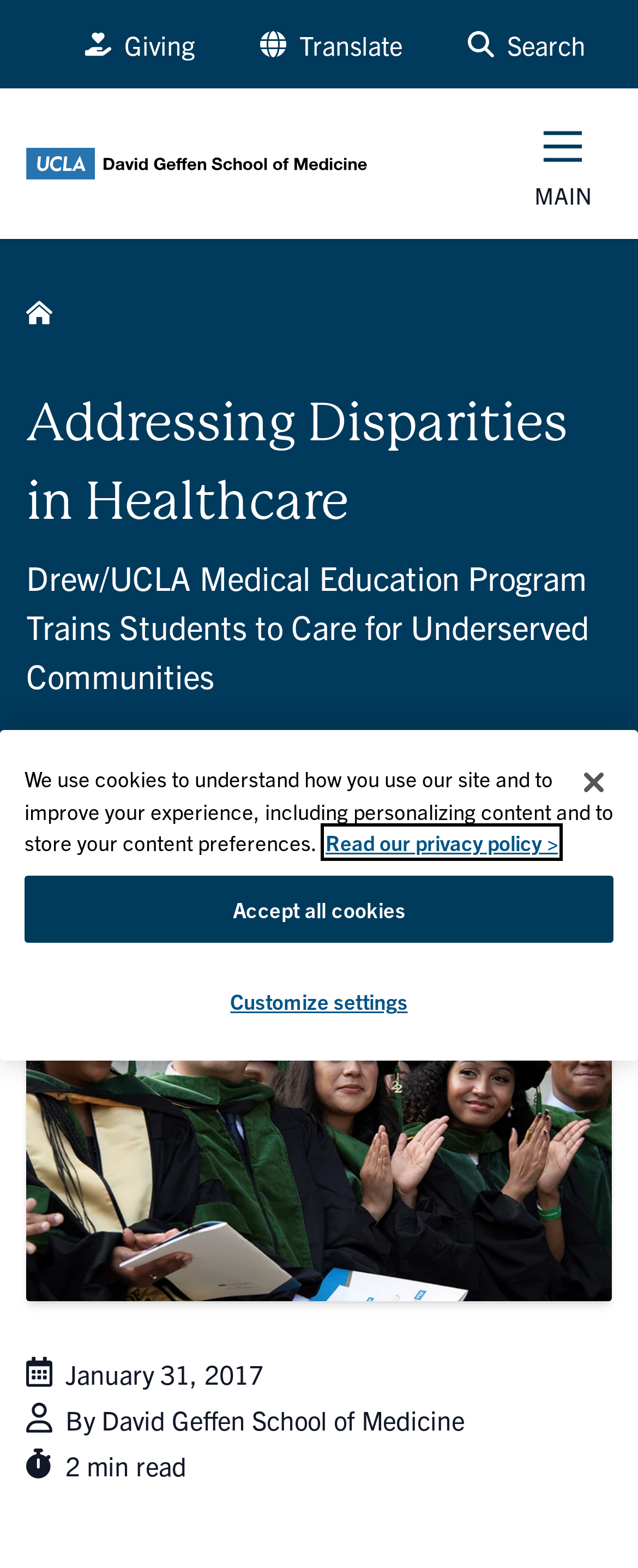Please provide the bounding box coordinates in the format (top-left x, top-left y, bottom-right x, bottom-right y). Remember, all values are floating point numbers between 0 and 1. What is the bounding box coordinate of the region described as: Skip to main content

[0.0, 0.0, 1.0, 0.017]